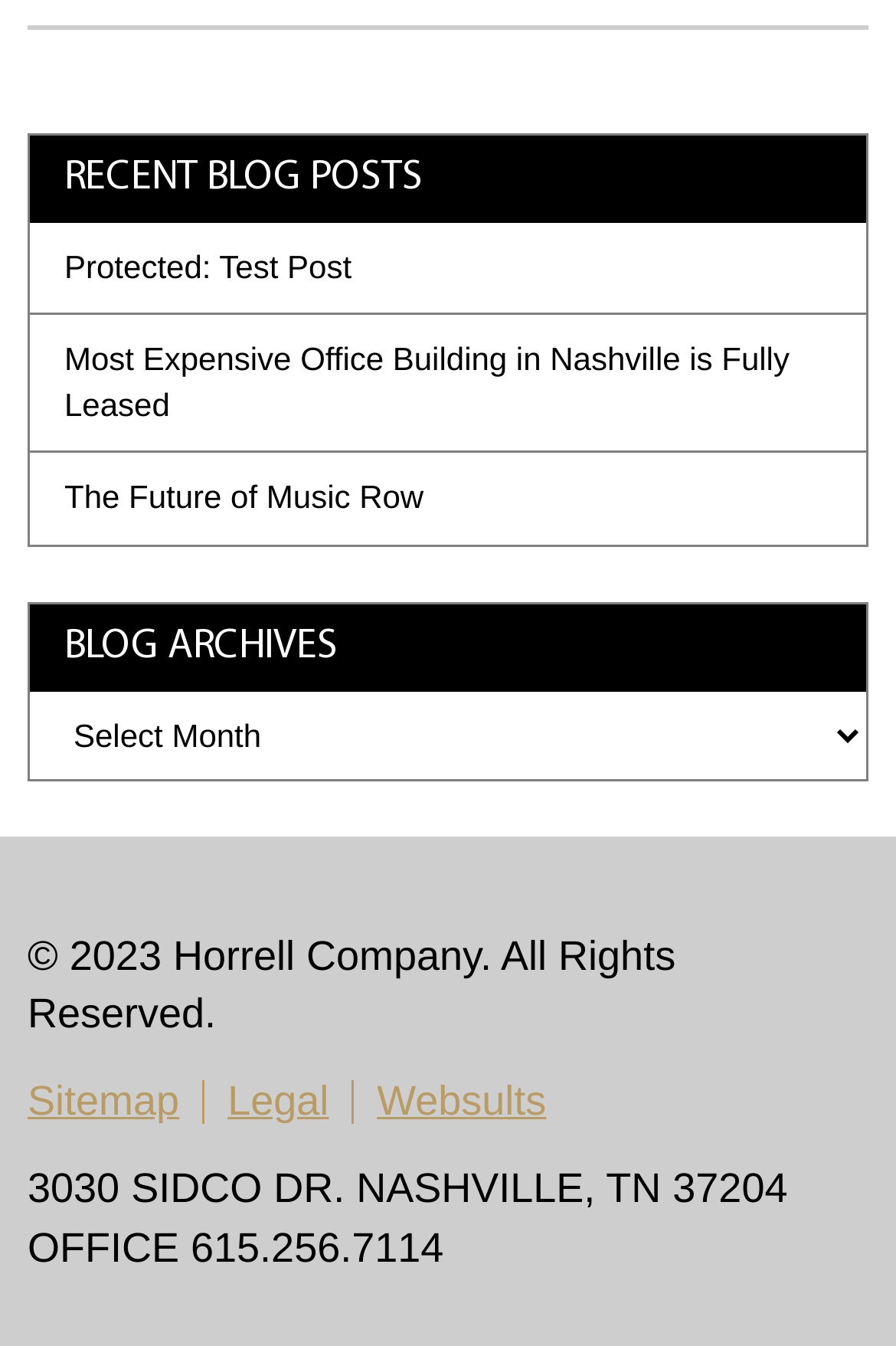Provide the bounding box coordinates of the section that needs to be clicked to accomplish the following instruction: "view recent blog posts."

[0.033, 0.1, 0.967, 0.165]